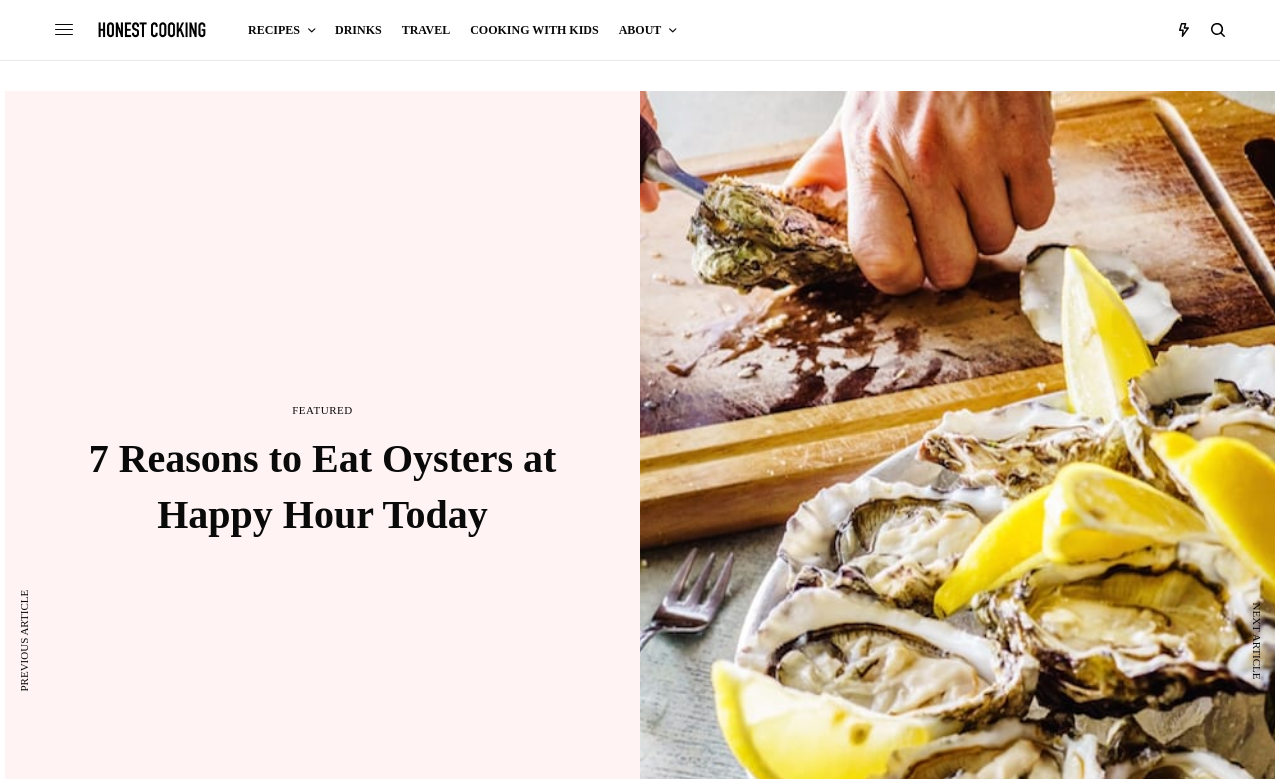Please extract and provide the main headline of the webpage.

7 Reasons to Eat Oysters at Happy Hour Today